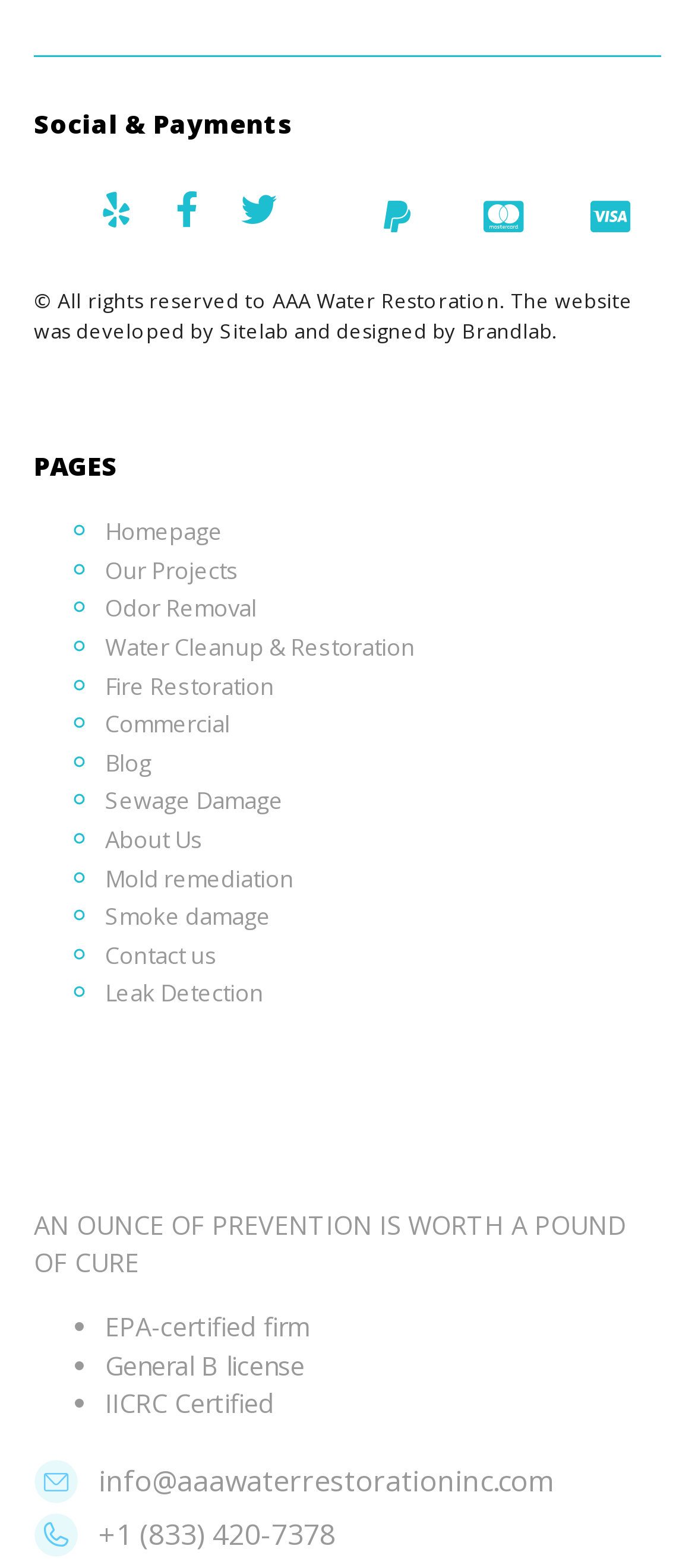Identify the bounding box for the described UI element. Provide the coordinates in (top-left x, top-left y, bottom-right x, bottom-right y) format with values ranging from 0 to 1: Water Cleanup & Restoration

[0.151, 0.402, 0.597, 0.423]